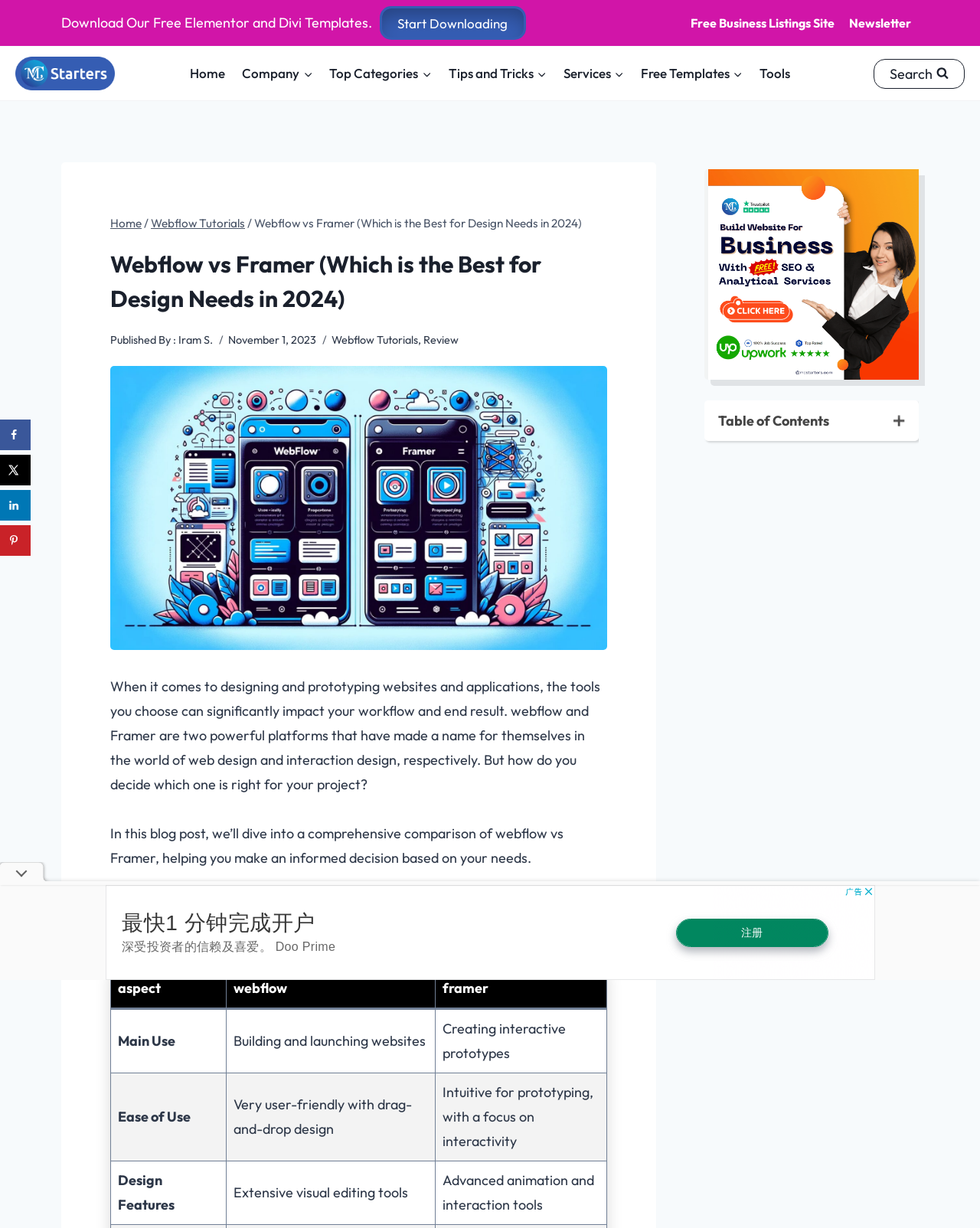Please determine the bounding box coordinates of the area that needs to be clicked to complete this task: 'Read the article about 'Webflow vs Framer''. The coordinates must be four float numbers between 0 and 1, formatted as [left, top, right, bottom].

[0.112, 0.298, 0.62, 0.529]